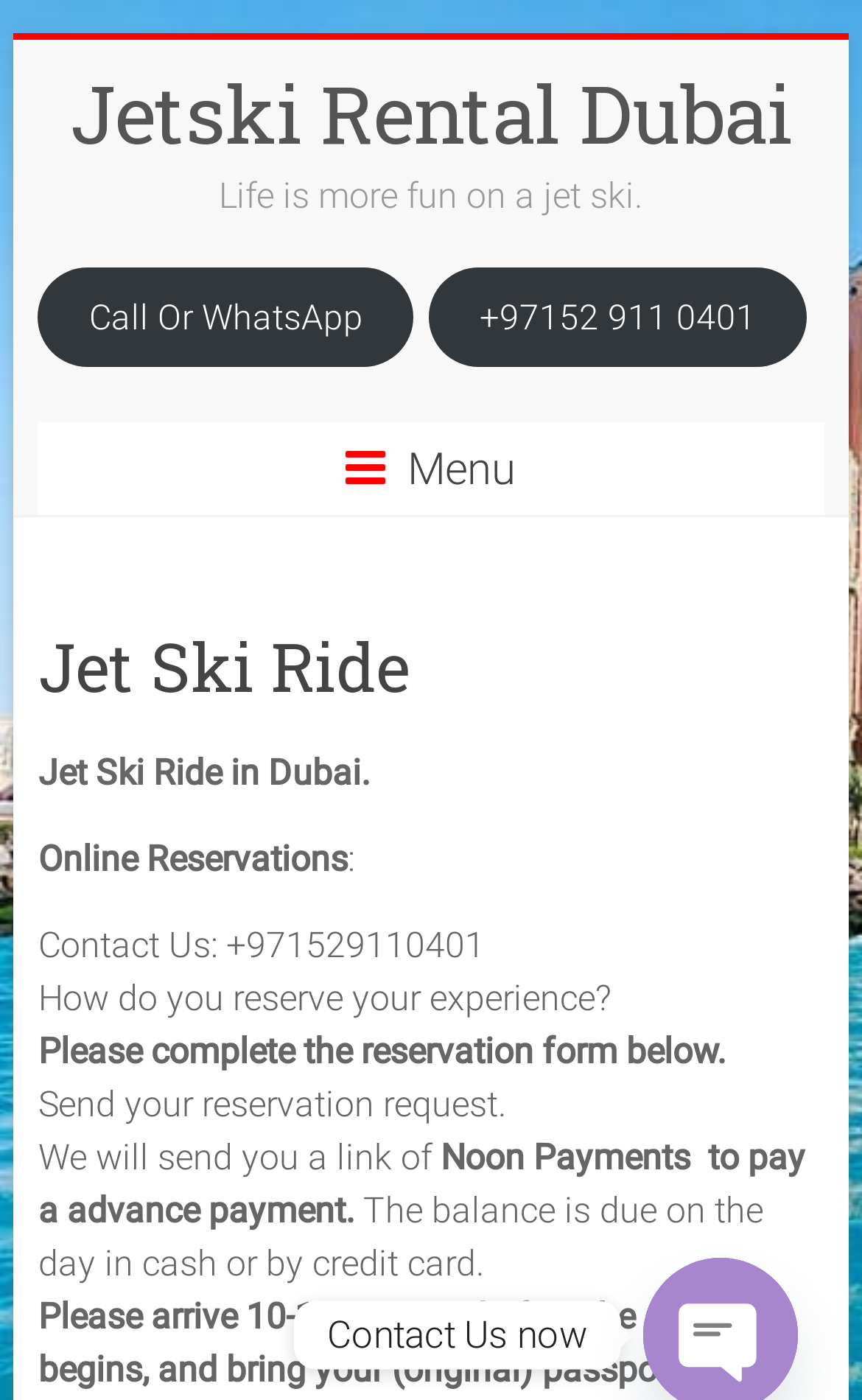How do I reserve a jet ski ride?
Please provide a single word or phrase based on the screenshot.

Complete the reservation form